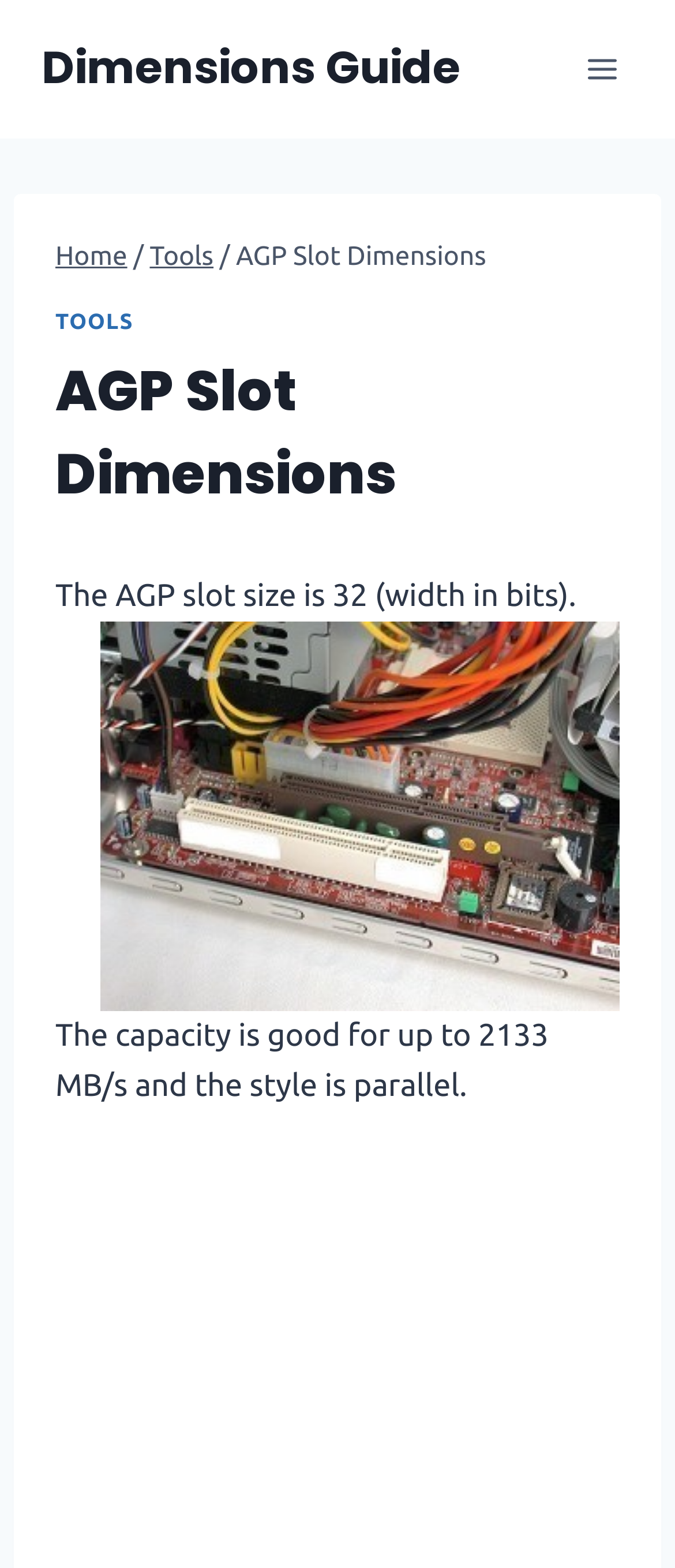Find the bounding box of the UI element described as follows: "Privacy Policy".

None